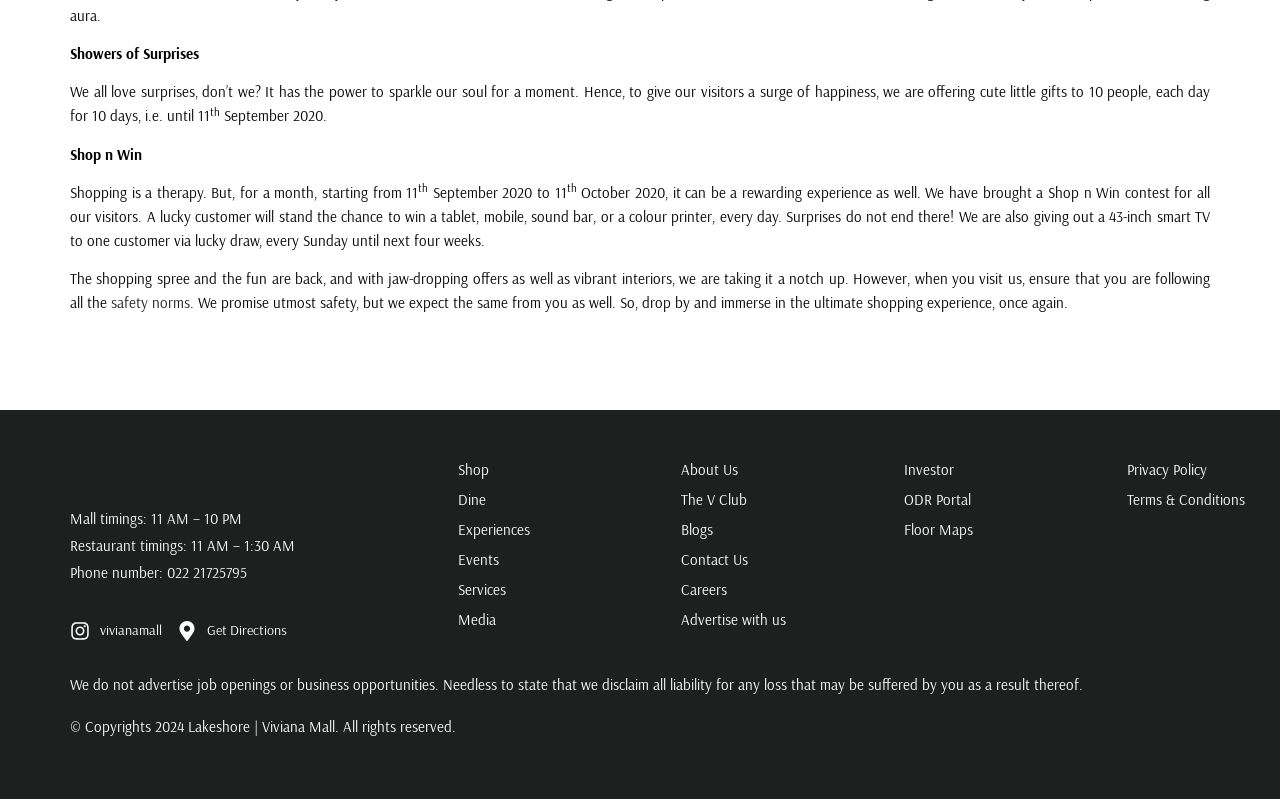Please mark the clickable region by giving the bounding box coordinates needed to complete this instruction: "Visit the About Us page".

[0.516, 0.569, 0.592, 0.607]